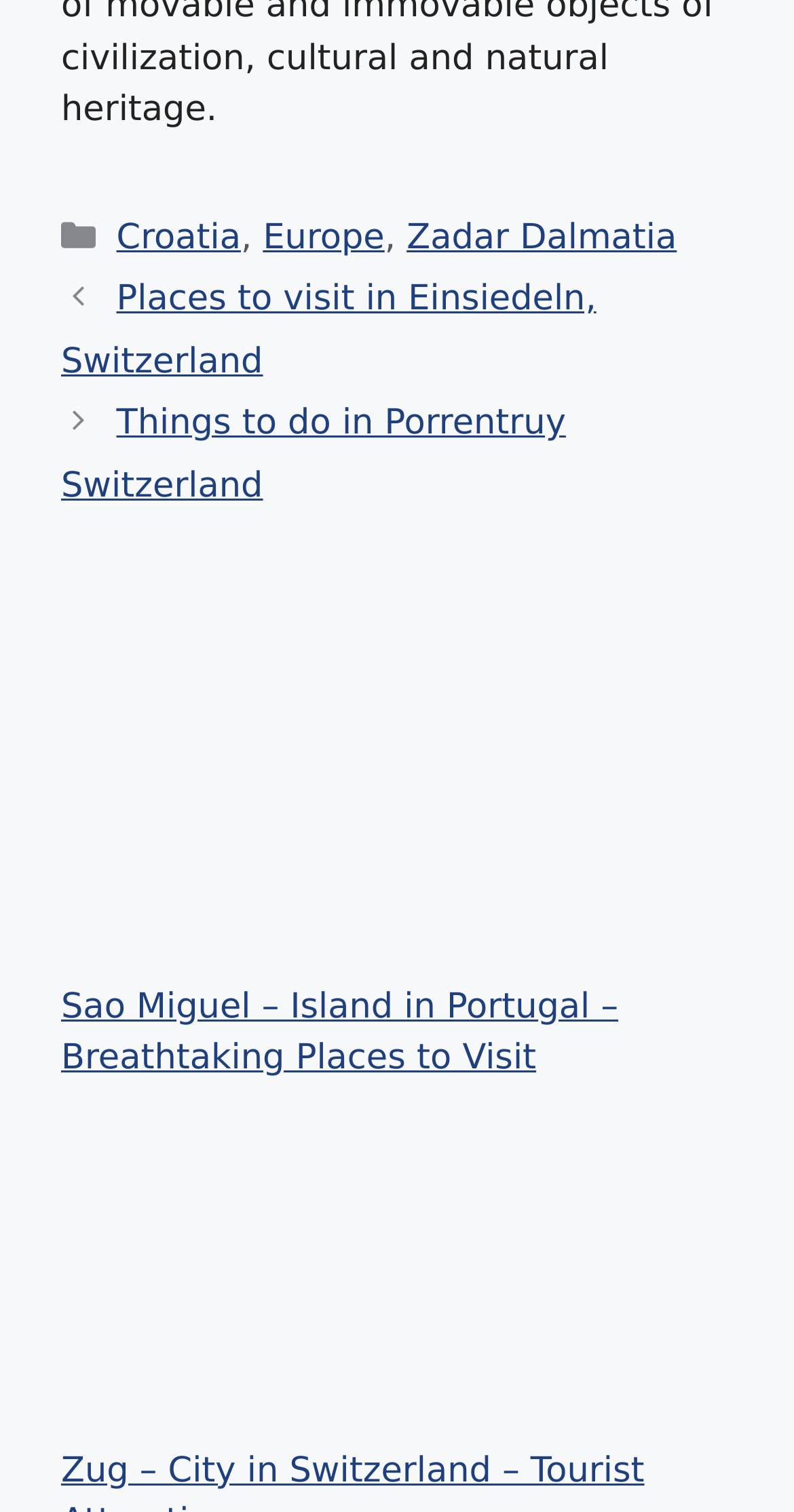Please indicate the bounding box coordinates of the element's region to be clicked to achieve the instruction: "Explore Zug – City in Switzerland – Tourist Attractions". Provide the coordinates as four float numbers between 0 and 1, i.e., [left, top, right, bottom].

[0.077, 0.73, 0.897, 0.957]